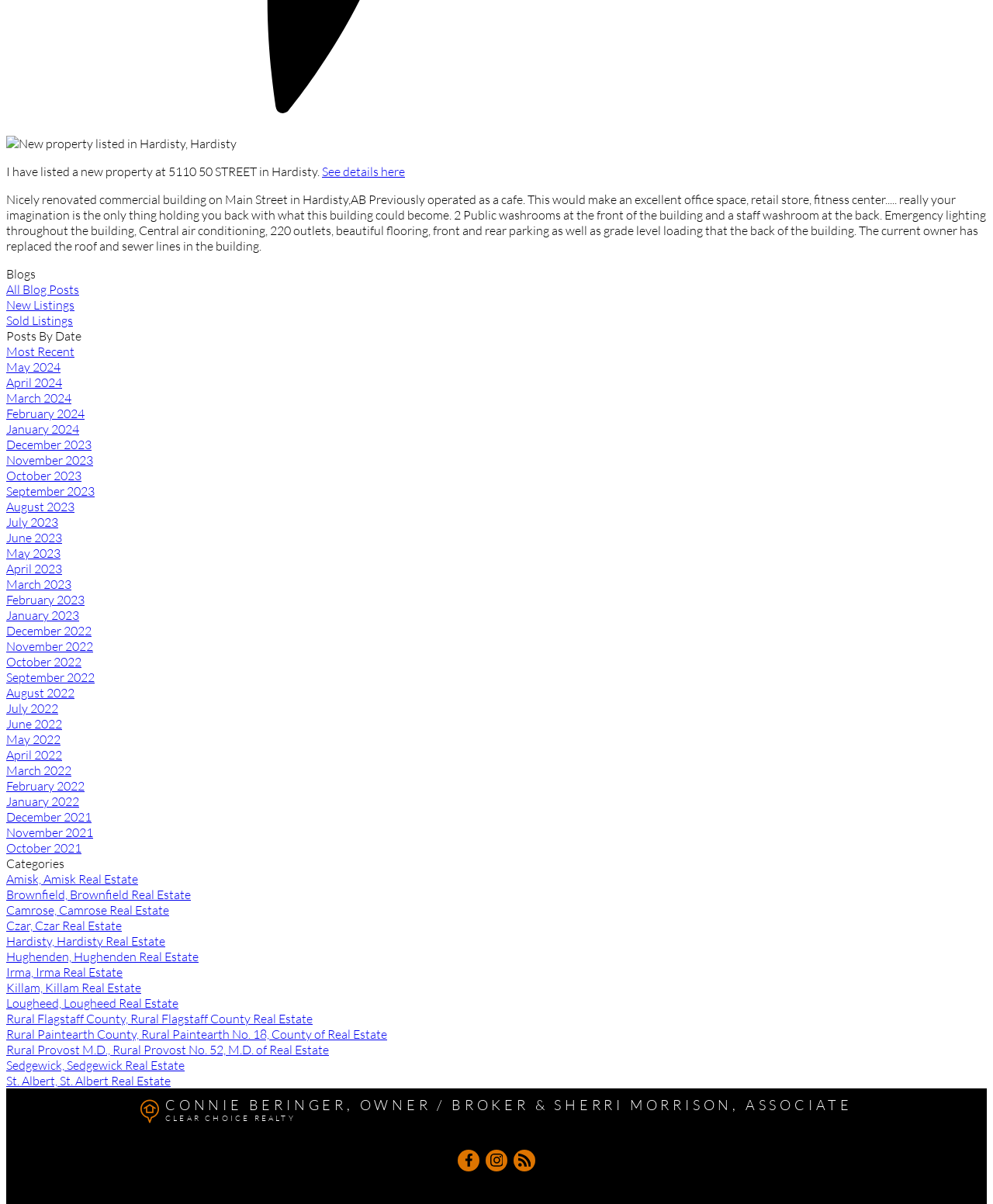How many social media links are there?
Please provide a full and detailed response to the question.

There are three social media links at the bottom of the webpage, which are Facebook, Instagram, and Blog.